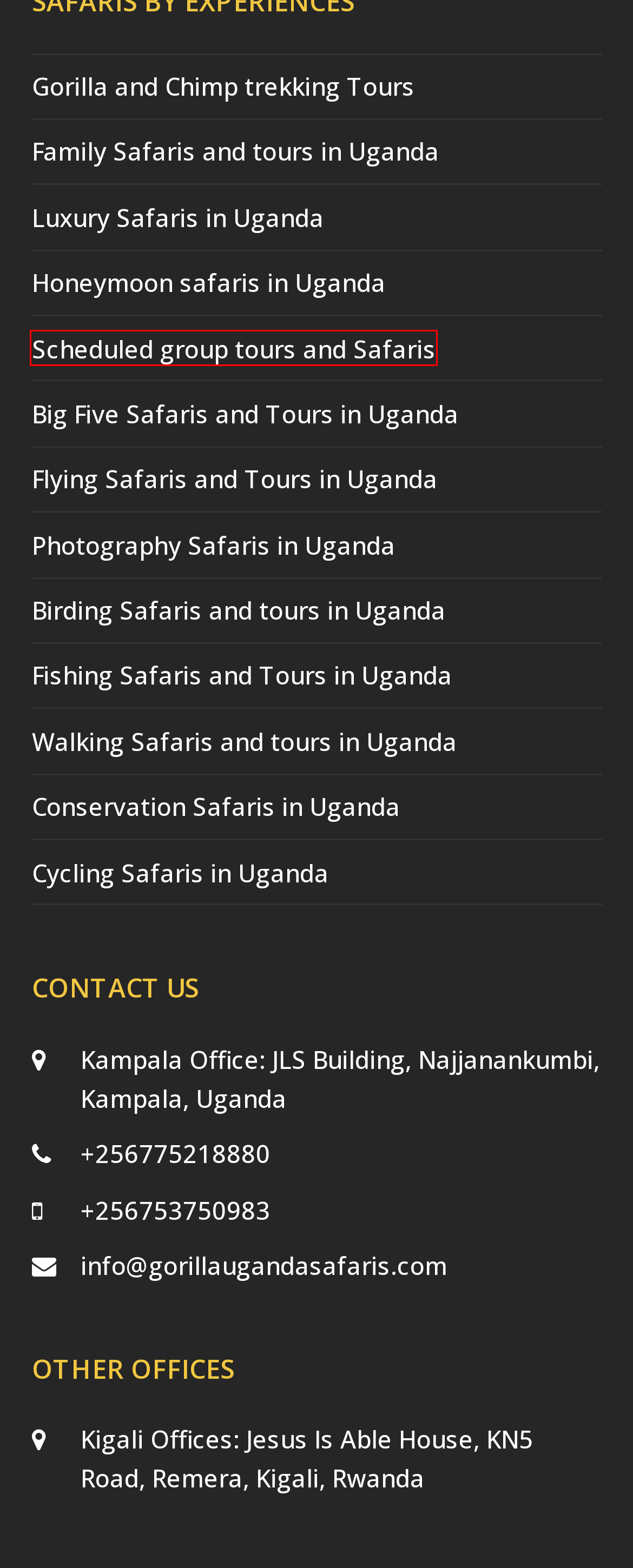Given a webpage screenshot with a UI element marked by a red bounding box, choose the description that best corresponds to the new webpage that will appear after clicking the element. The candidates are:
A. Photography Safaris in Uganda - Gorilla Trekking Uganda
B. 10 Best Family & kid friendly safaris, holidays & tours in Uganda
C. Flying Safaris in Uganda - Gorilla Trekking Uganda
D. Fishing Safaris in Uganda - Gorilla Trekking Uganda
E. Birding Safaris in Uganda - Gorilla Trekking Uganda
F. Walking Safaris in Uganda - Gorilla Trekking Uganda
G. Best Luxury Safaris in Uganda 2024 & 2025 | Packages and Prices
H. scheduled group tours - Gorilla Trekking Uganda

H